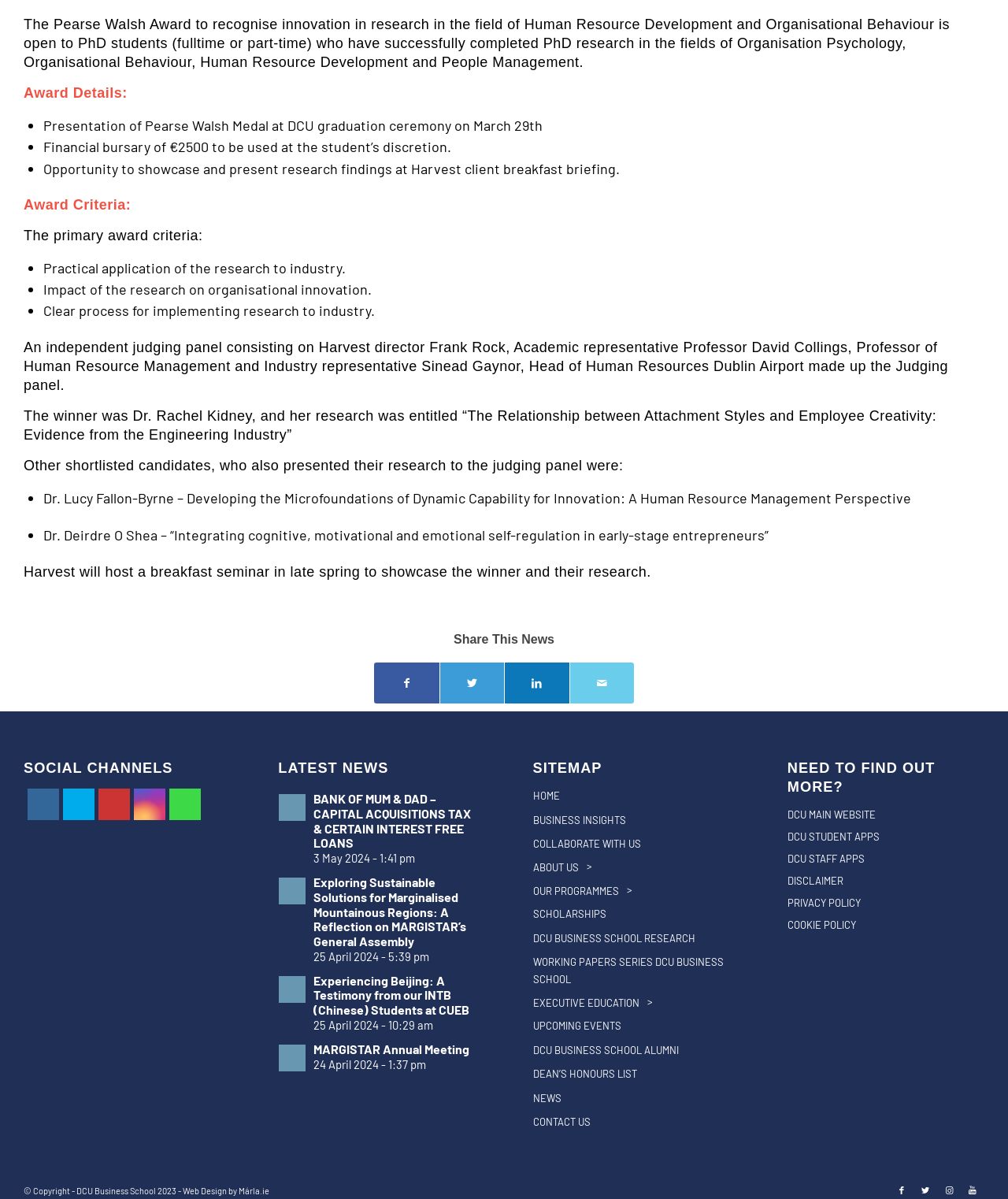Select the bounding box coordinates of the element I need to click to carry out the following instruction: "Click on the 'Previous Entry Pokemon Sword and Shield' link".

None